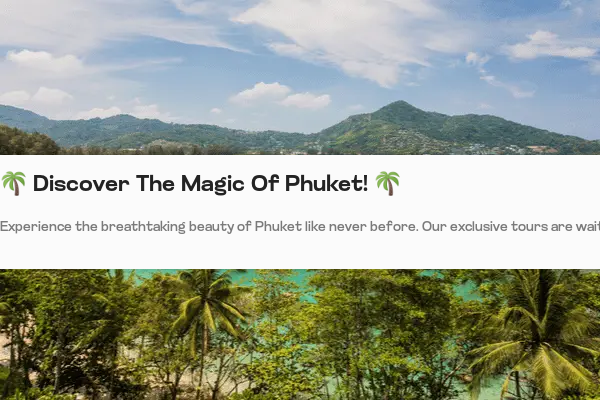Generate an elaborate description of what you see in the image.

The image showcases the crystal-clear waters of Kamala Beach, framed by lush palm trees in the foreground, as seen from the surrounding hills. This picturesque setting is situated in Phuket, Thailand, known for its breathtaking beauty and vibrant tourist attractions. The landscape highlights the serene atmosphere of Kamala Beach, making it an ideal destination for relaxation and exploration. Captured amidst this tropical paradise, the image invites viewers to discover the enchanting experiences awaiting them in Phuket, from its stunning beaches to the lively local markets.